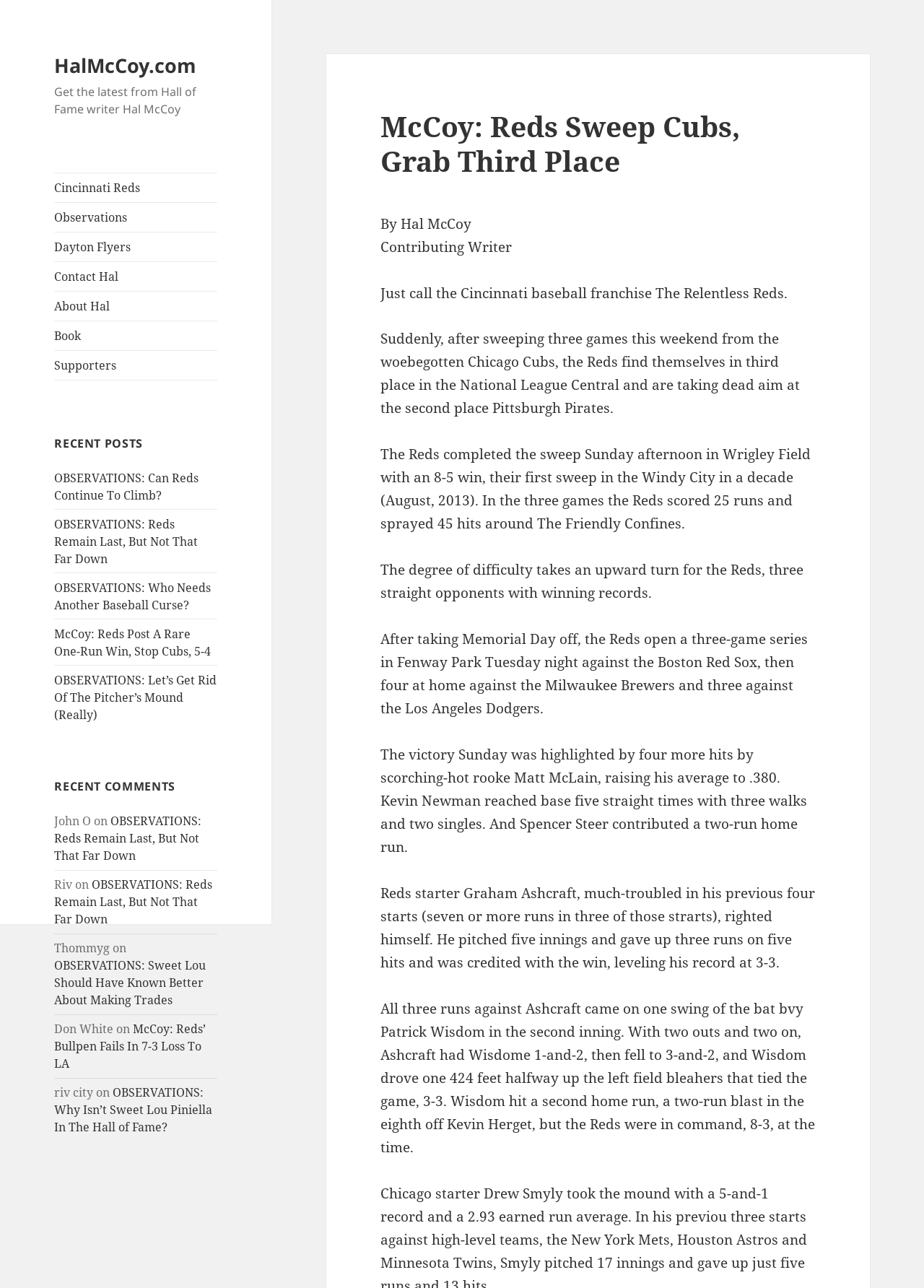Determine the bounding box coordinates of the clickable element to complete this instruction: "Read the article about the Reds sweeping the Cubs". Provide the coordinates in the format of four float numbers between 0 and 1, [left, top, right, bottom].

[0.412, 0.084, 0.882, 0.138]